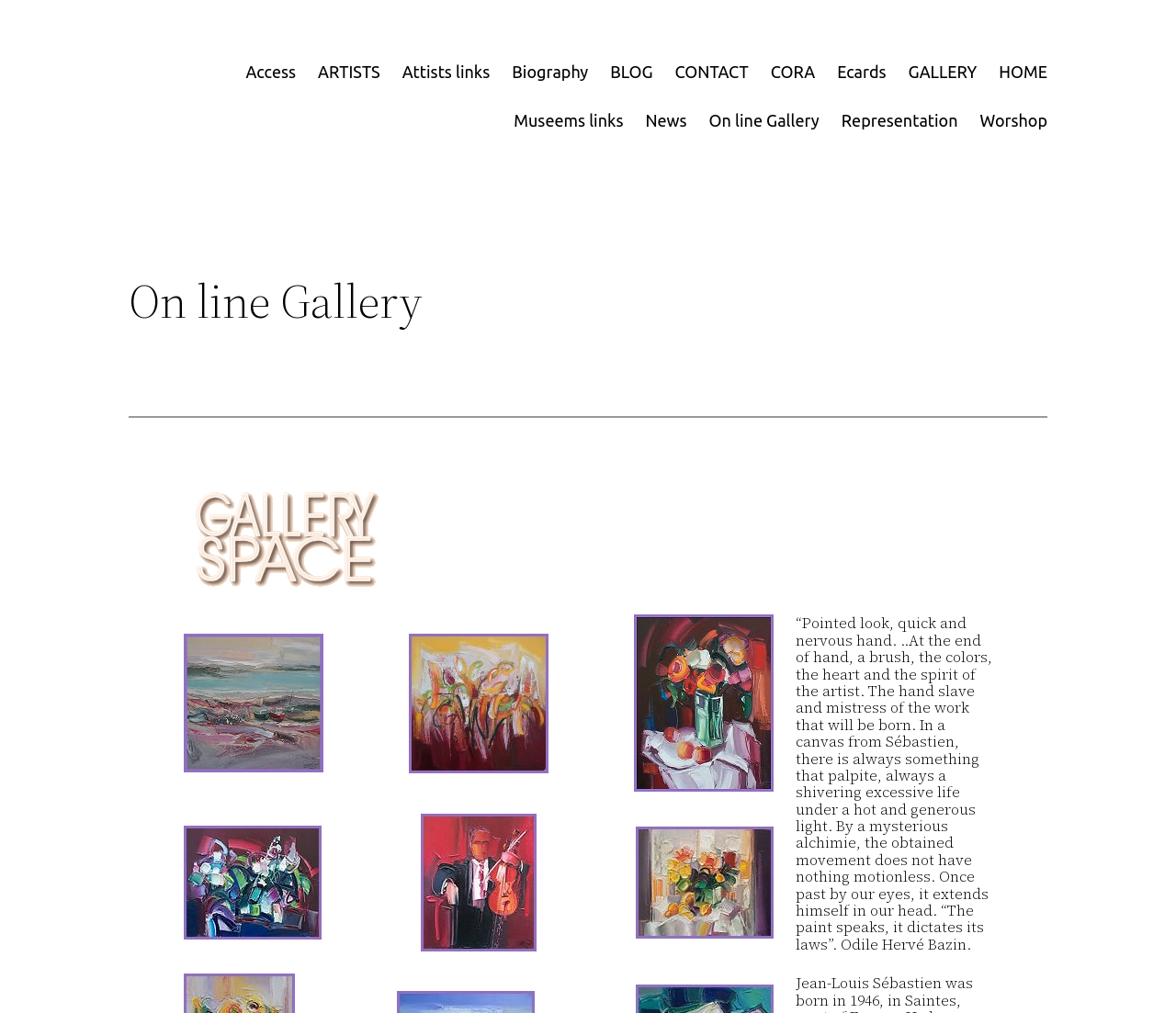Provide the bounding box coordinates for the UI element that is described by this text: "Museems links". The coordinates should be in the form of four float numbers between 0 and 1: [left, top, right, bottom].

[0.437, 0.106, 0.53, 0.132]